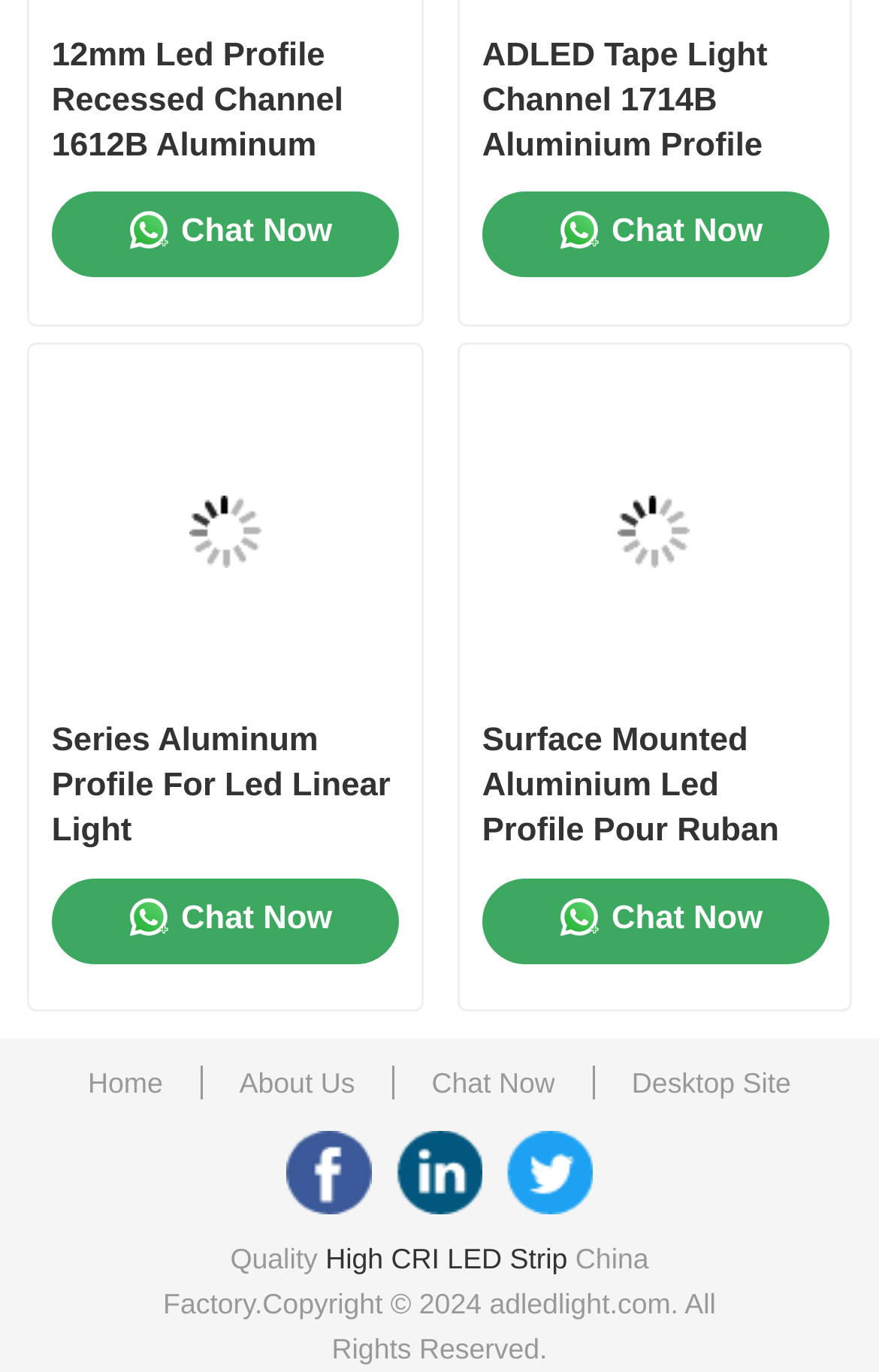Please locate the UI element described by "Chat Now" and provide its bounding box coordinates.

[0.491, 0.774, 0.632, 0.807]